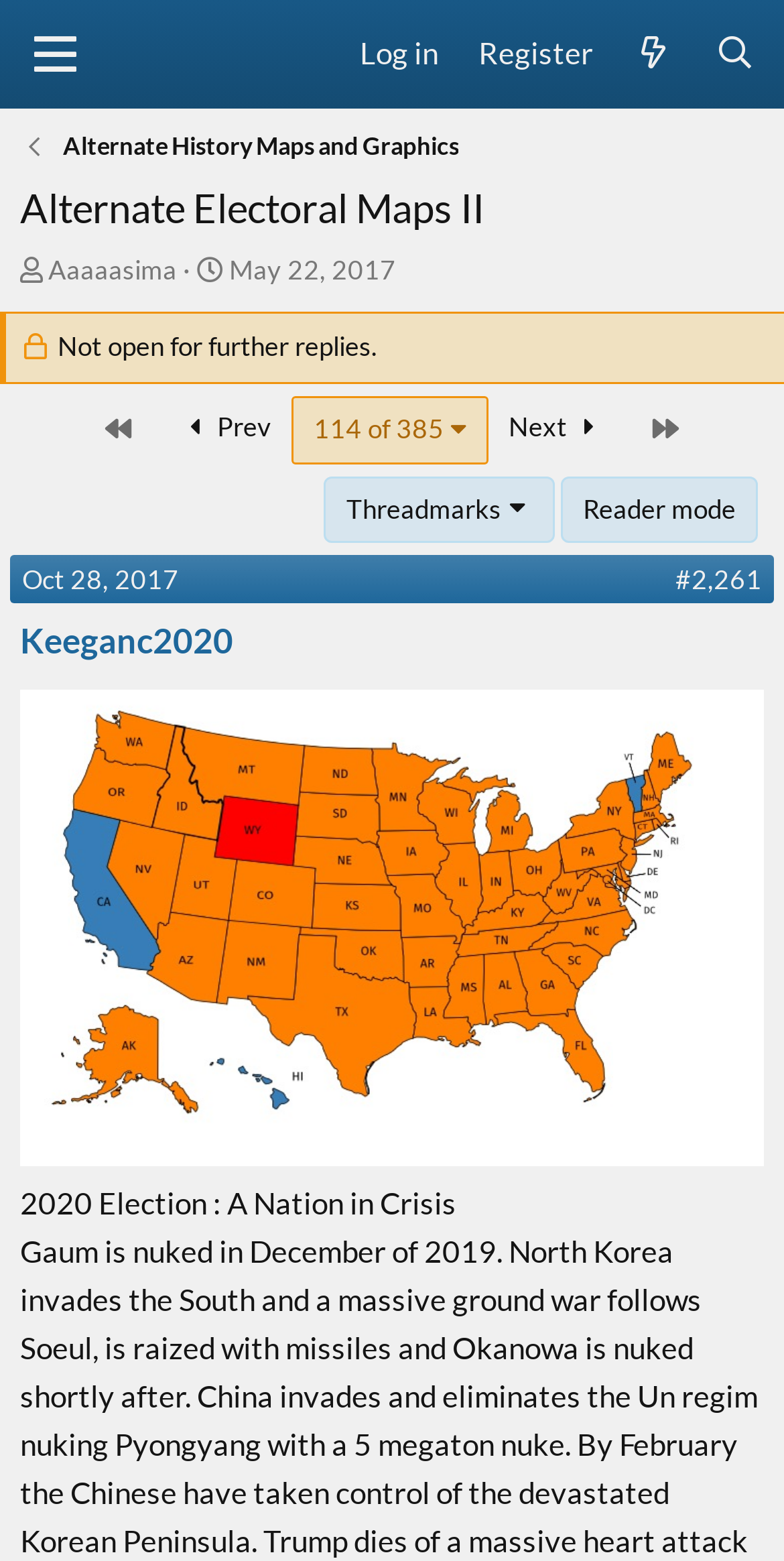Determine the bounding box for the HTML element described here: "parent_node: Log in aria-label="Menu"". The coordinates should be given as [left, top, right, bottom] with each number being a float between 0 and 1.

[0.01, 0.0, 0.13, 0.07]